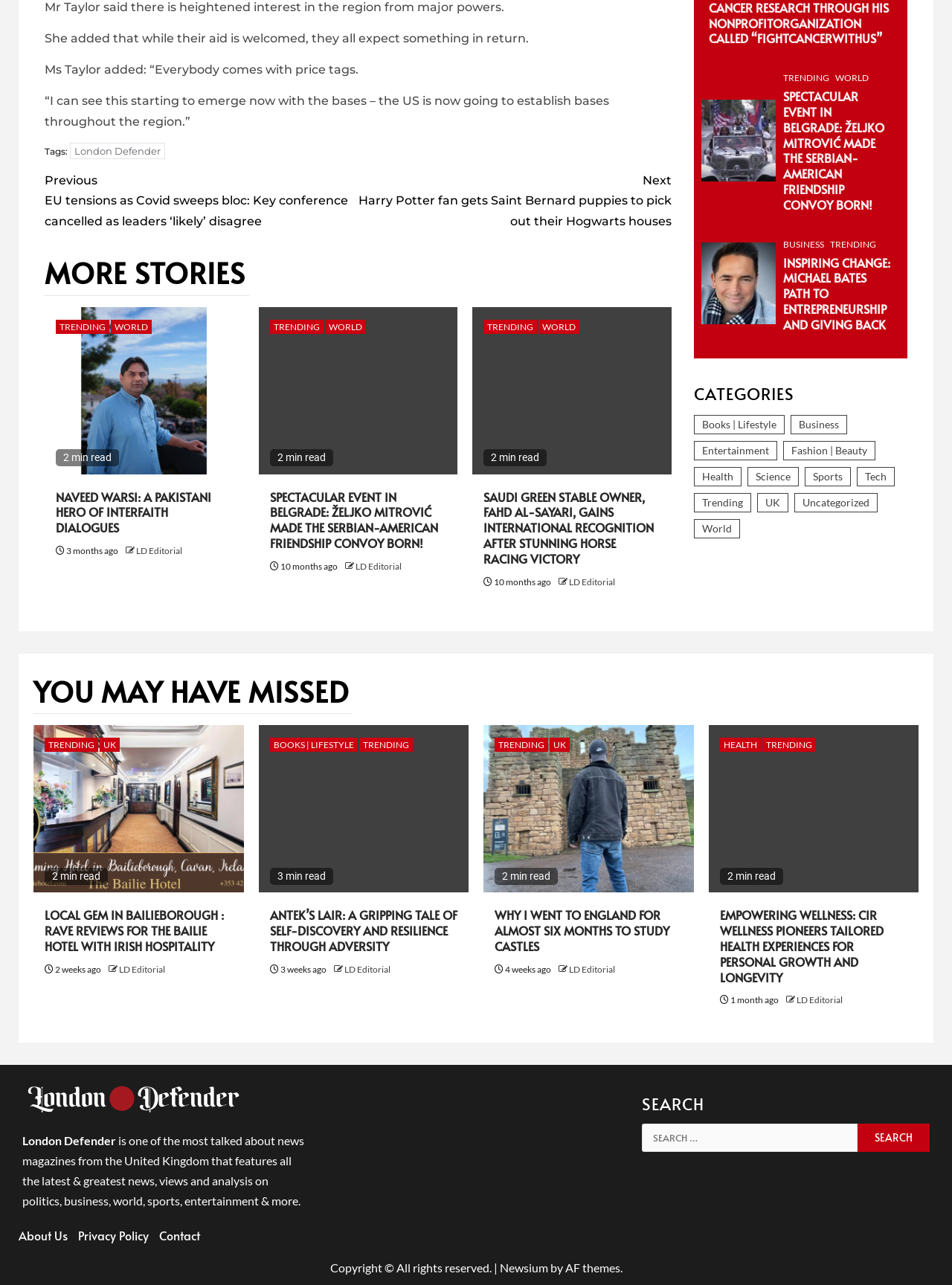Please provide a comprehensive answer to the question below using the information from the image: Who is the author of the article 'LOCAL GEM IN BAILIEBOROUGH : RAVE REVIEWS FOR THE BAILIE HOTEL WITH IRISH HOSPITALITY'?

I found the article 'LOCAL GEM IN BAILIEBOROUGH : RAVE REVIEWS FOR THE BAILIE HOTEL WITH IRISH HOSPITALITY' and looked for the author information, which is 'LD Editorial'.